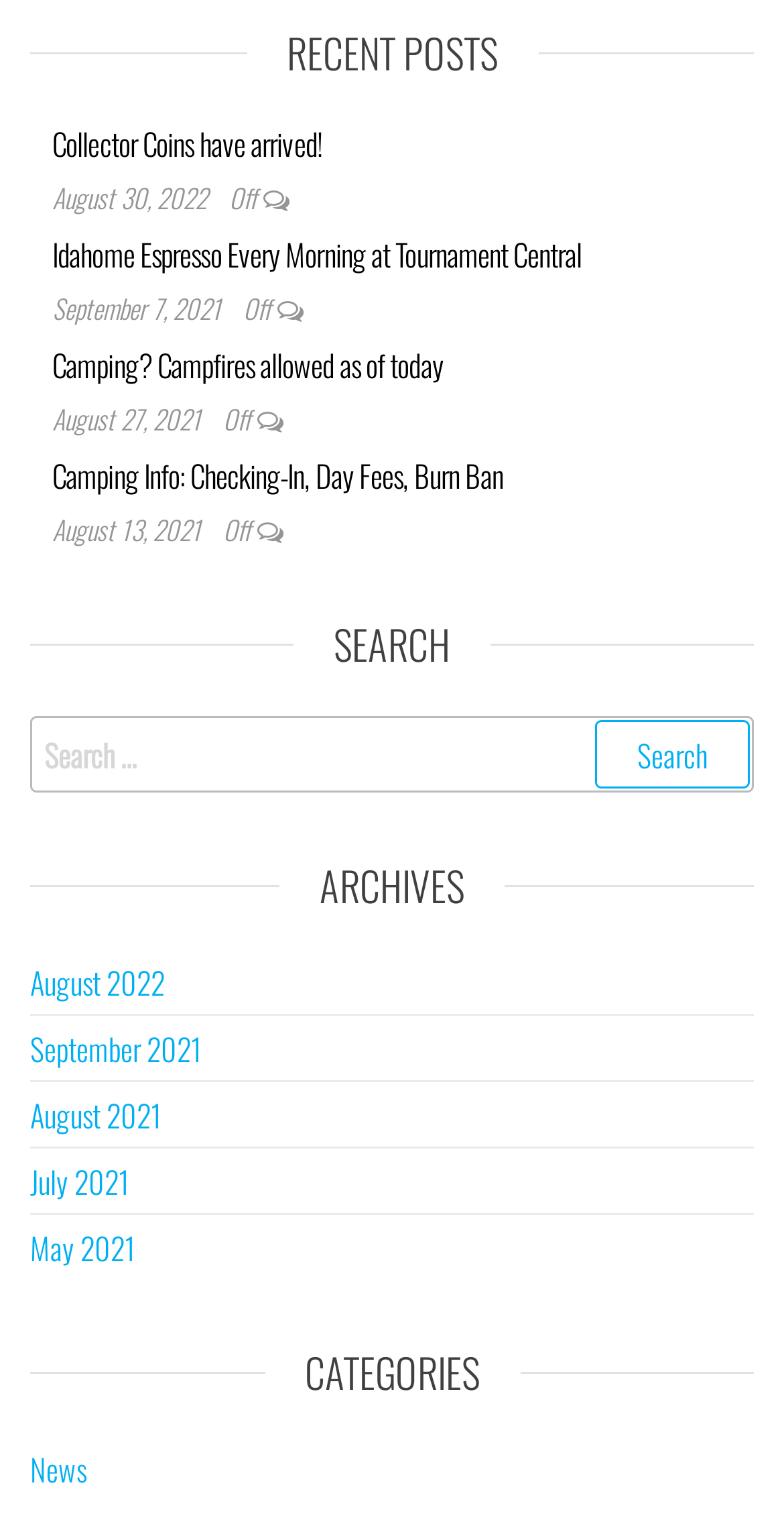What is the purpose of the search box?
Using the picture, provide a one-word or short phrase answer.

To search for posts